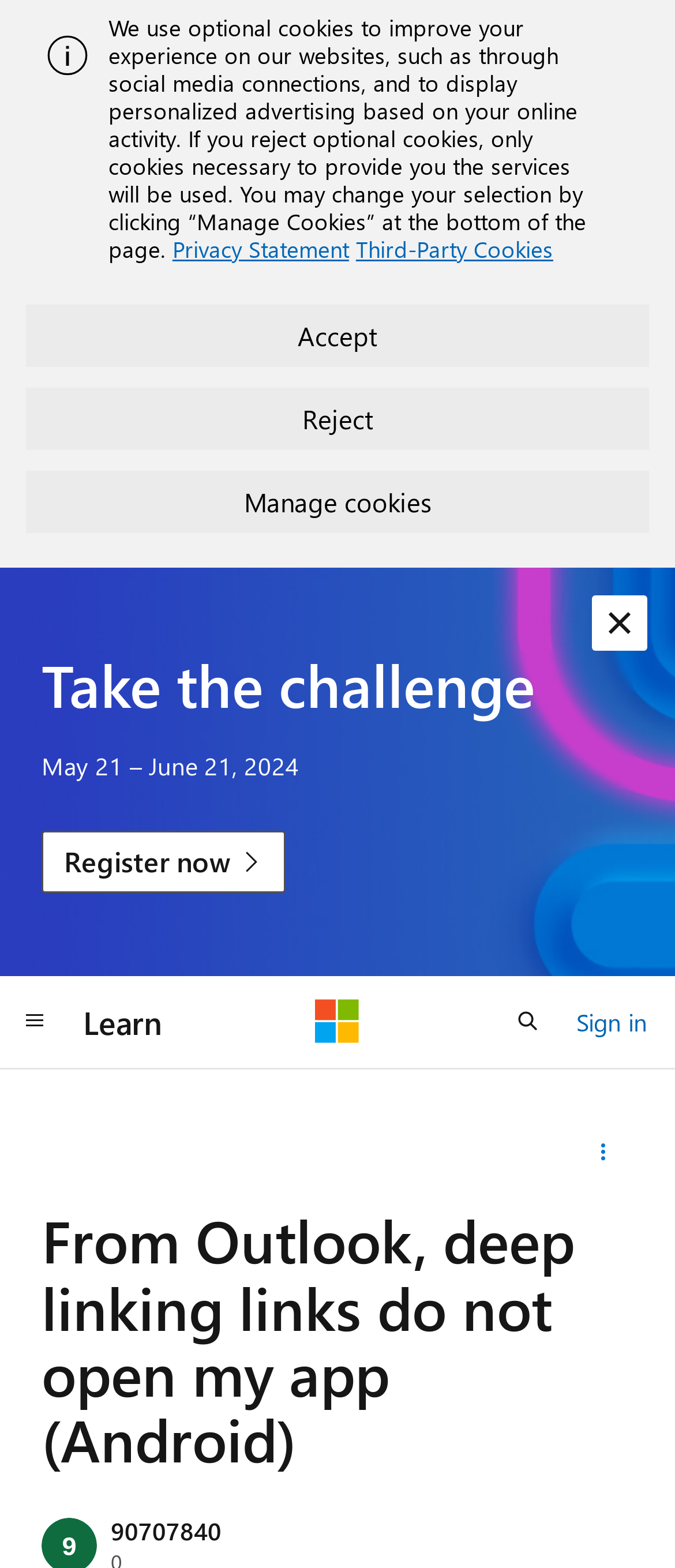Please provide a brief answer to the following inquiry using a single word or phrase:
What is the purpose of the 'Manage Cookies' button?

To manage cookies